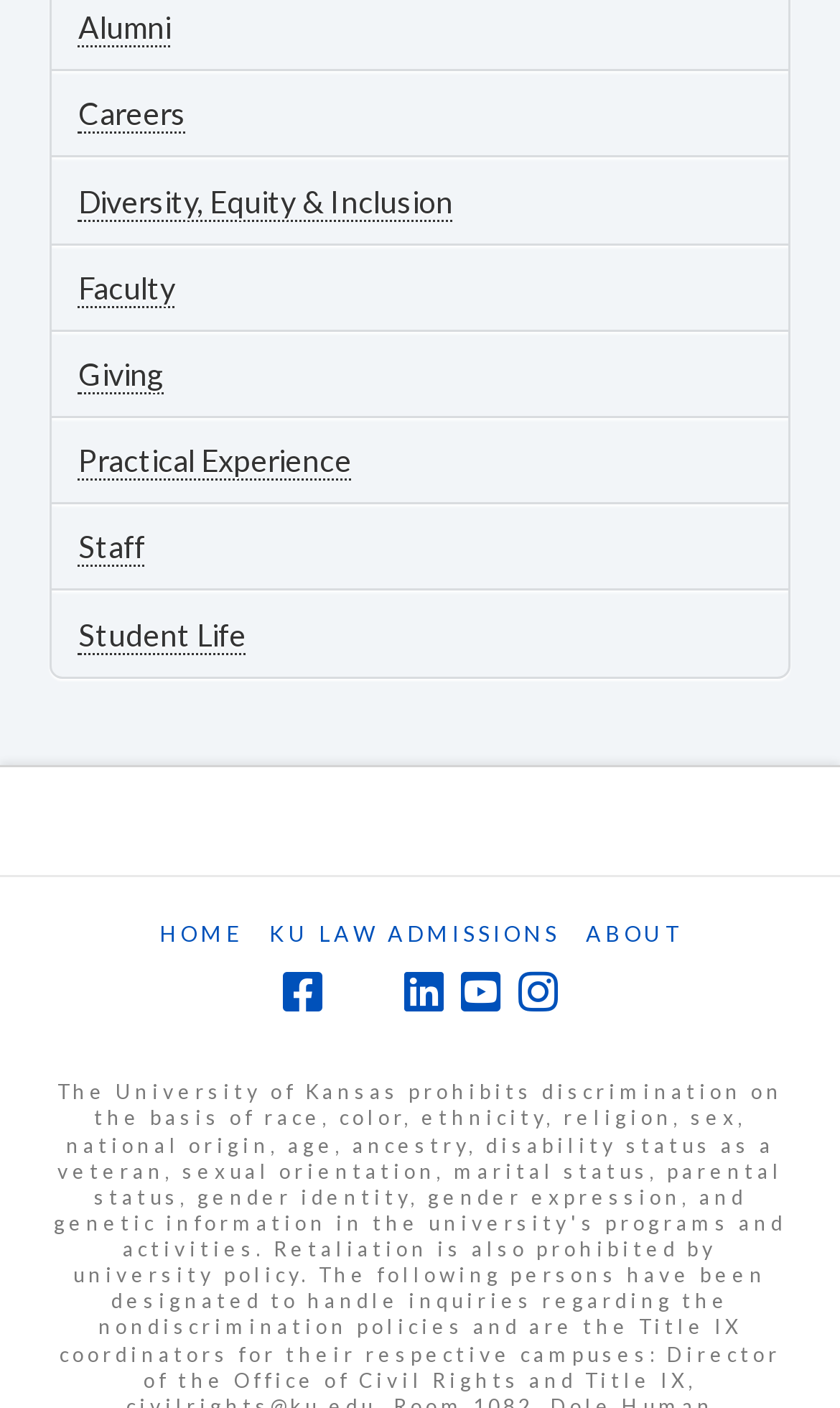What is the last link in the top navigation bar?
Provide a detailed answer to the question, using the image to inform your response.

I looked at the top navigation bar and found the links in order: Alumni, Careers, Diversity, Equity & Inclusion, Faculty, Giving, Practical Experience, Staff, and Student Life, which is the last one.